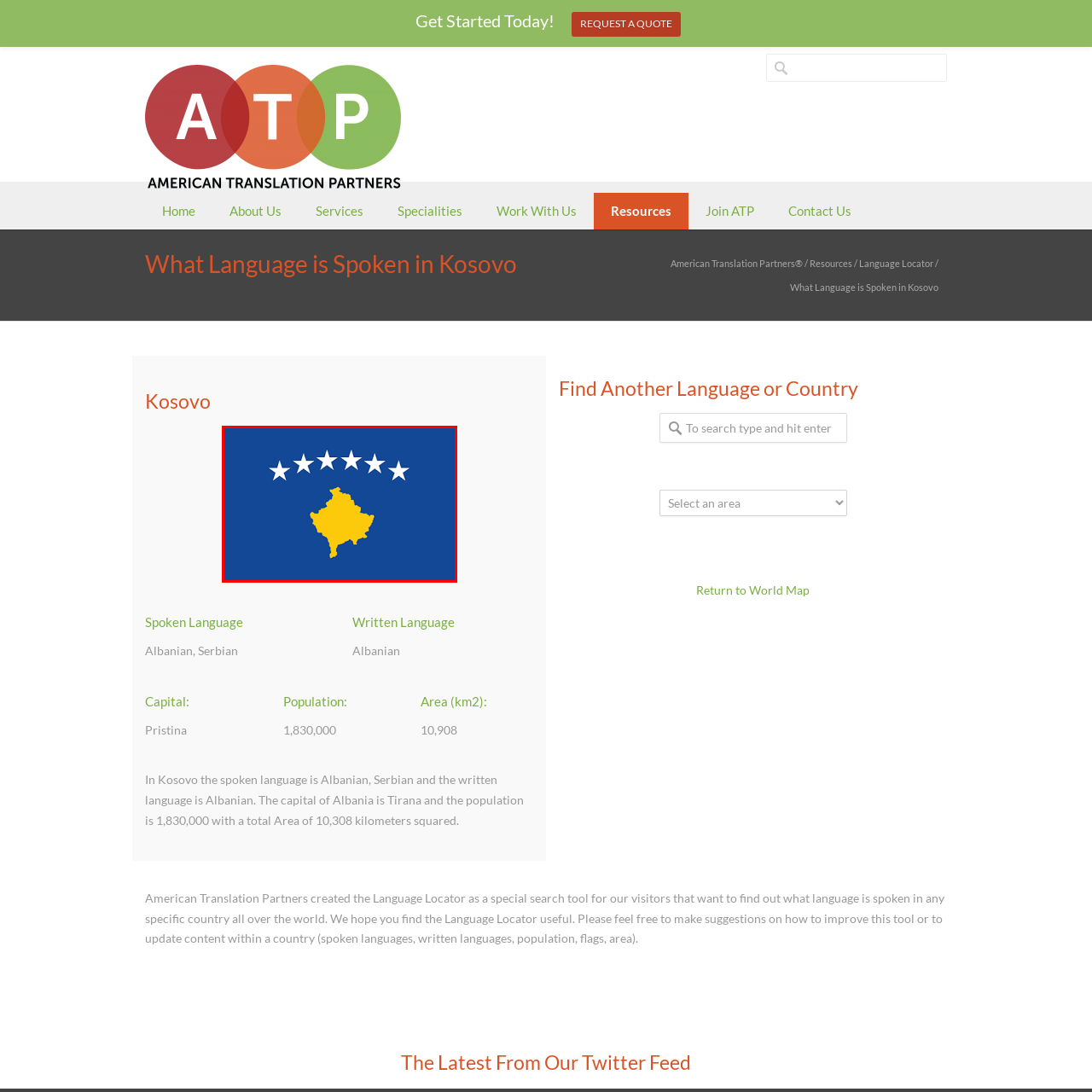Elaborate on the contents of the image marked by the red border.

The image displays the national flag of Kosovo, characterized by a deep blue background. In the center, there is a prominent yellow silhouette of the country of Kosovo, illustrating its geographical outline. Above the silhouette, five white stars are arranged in a semicircular pattern, symbolizing the aspirations for a better future and representing the population's diverse ethnic groups. This flag is an important national symbol reflecting Kosovo's identity and sovereignty. The various colors and shapes combine to portray not only the geographical essence of the land but also its historical and cultural significance.